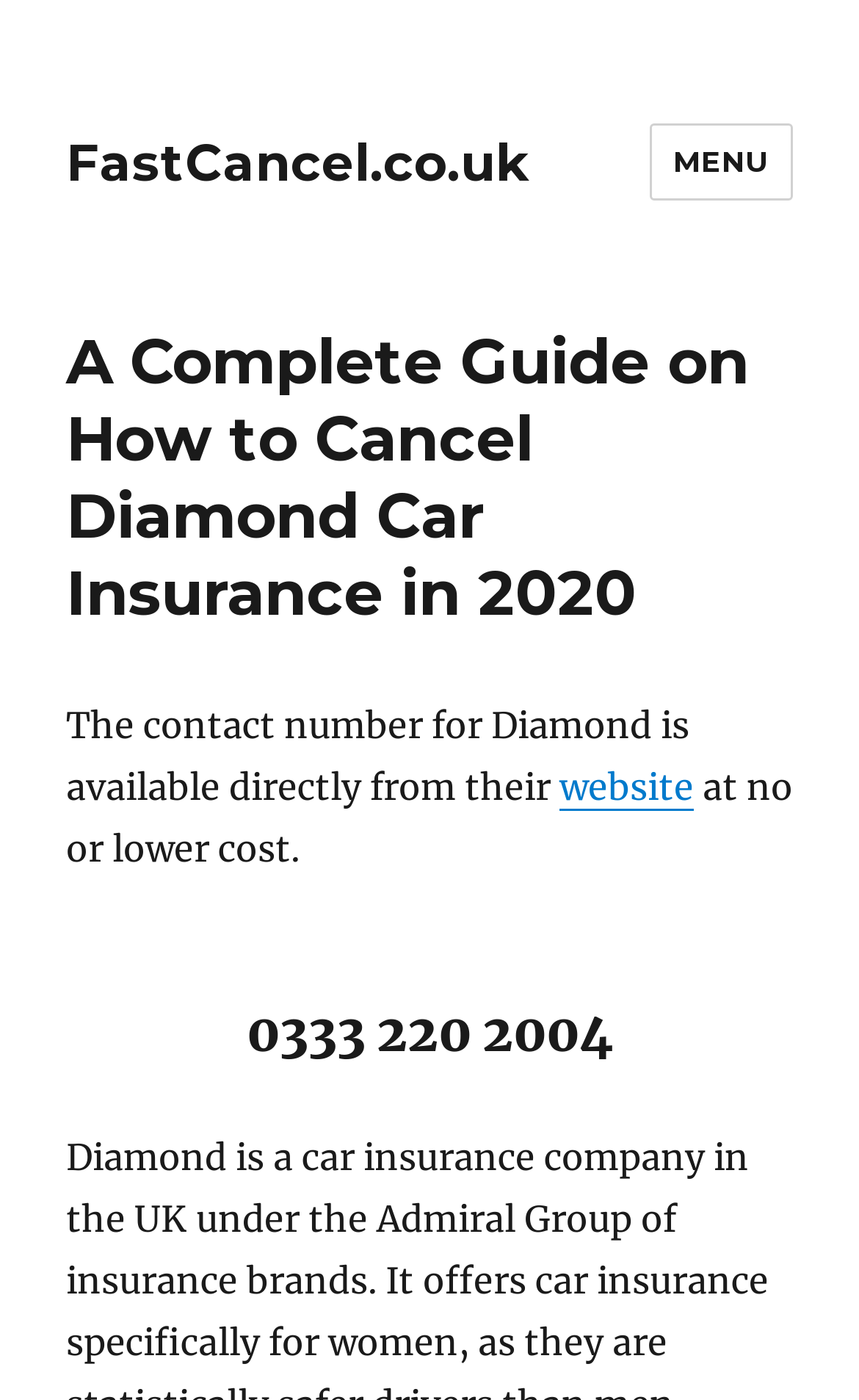Identify and generate the primary title of the webpage.

A Complete Guide on How to Cancel Diamond Car Insurance in 2020